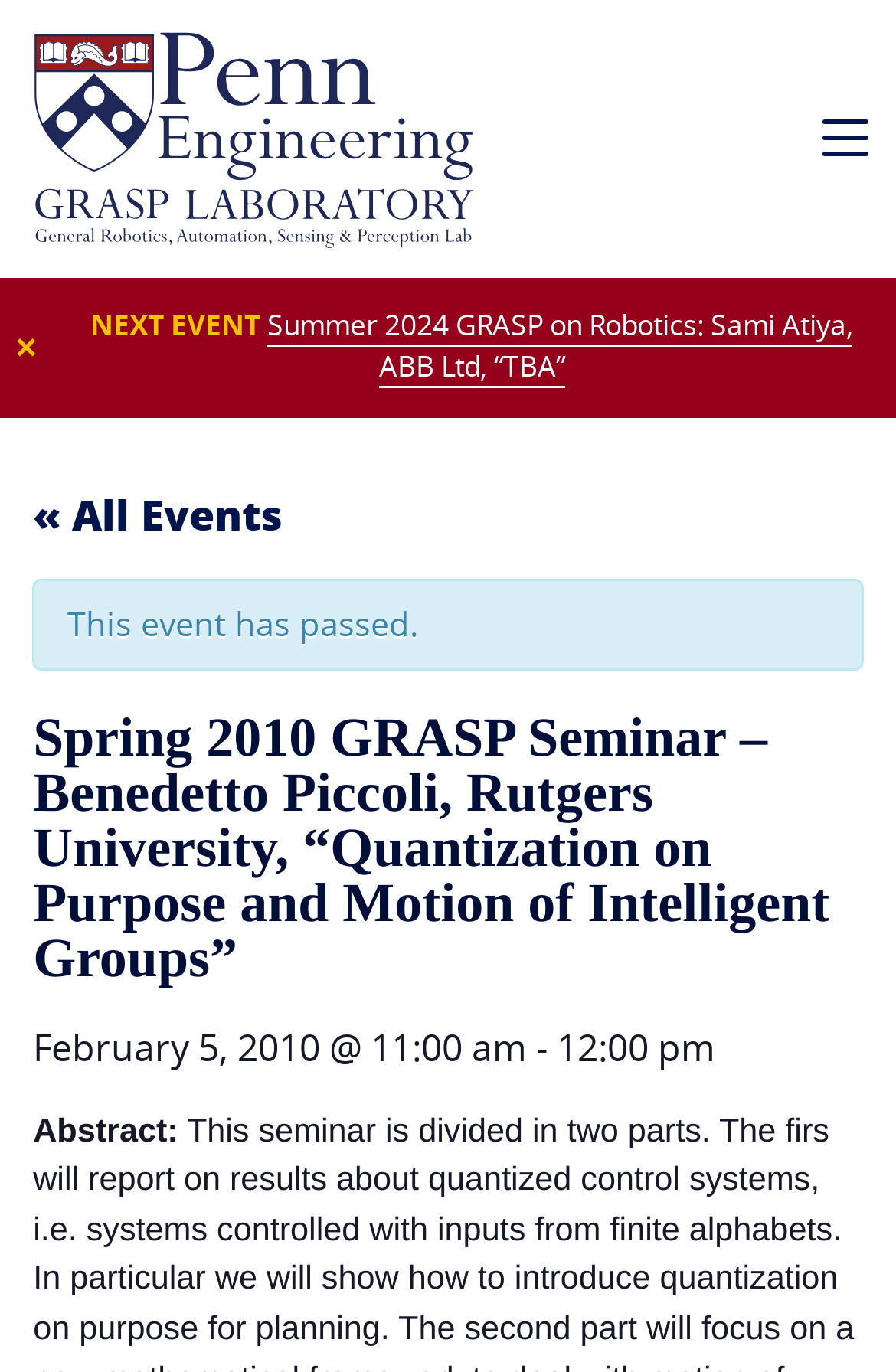Give a one-word or one-phrase response to the question: 
What is the date of the seminar?

February 5, 2010